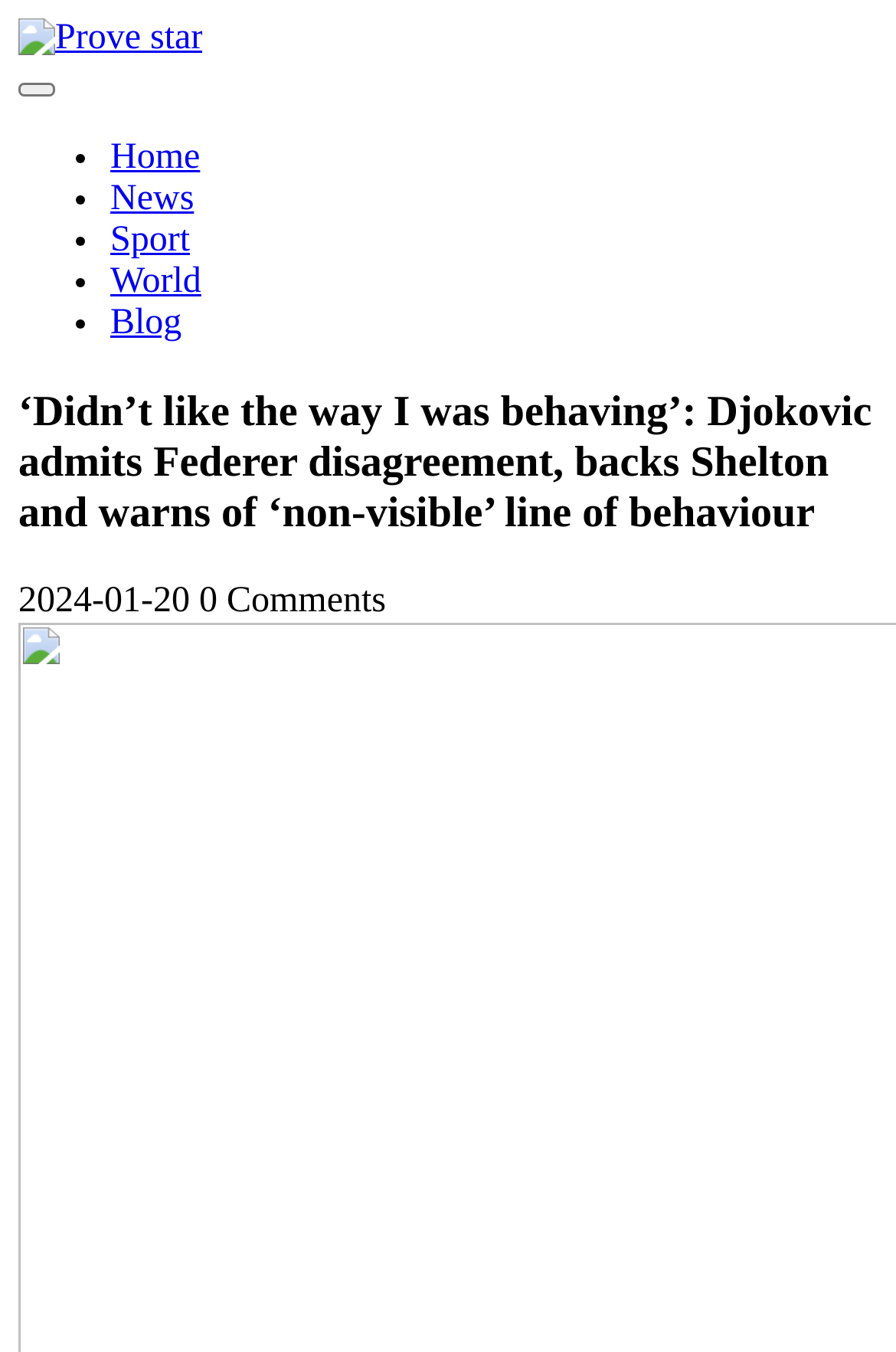What is the date of the article?
Based on the visual information, provide a detailed and comprehensive answer.

The date of the article can be determined by looking at the static text element with the text '2024-01-20' which is located below the main heading of the webpage.